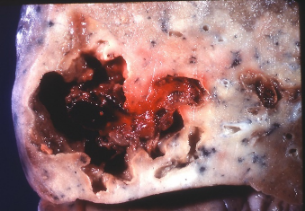What is the composition of pus in lung abscesses?
Provide a fully detailed and comprehensive answer to the question.

According to the caption, pus in lung abscesses consists of neutrophils, necrotic cell debris, and edema fluid. This composition is a result of the body's response to pyogenic infections, which leads to the formation of an abscess.